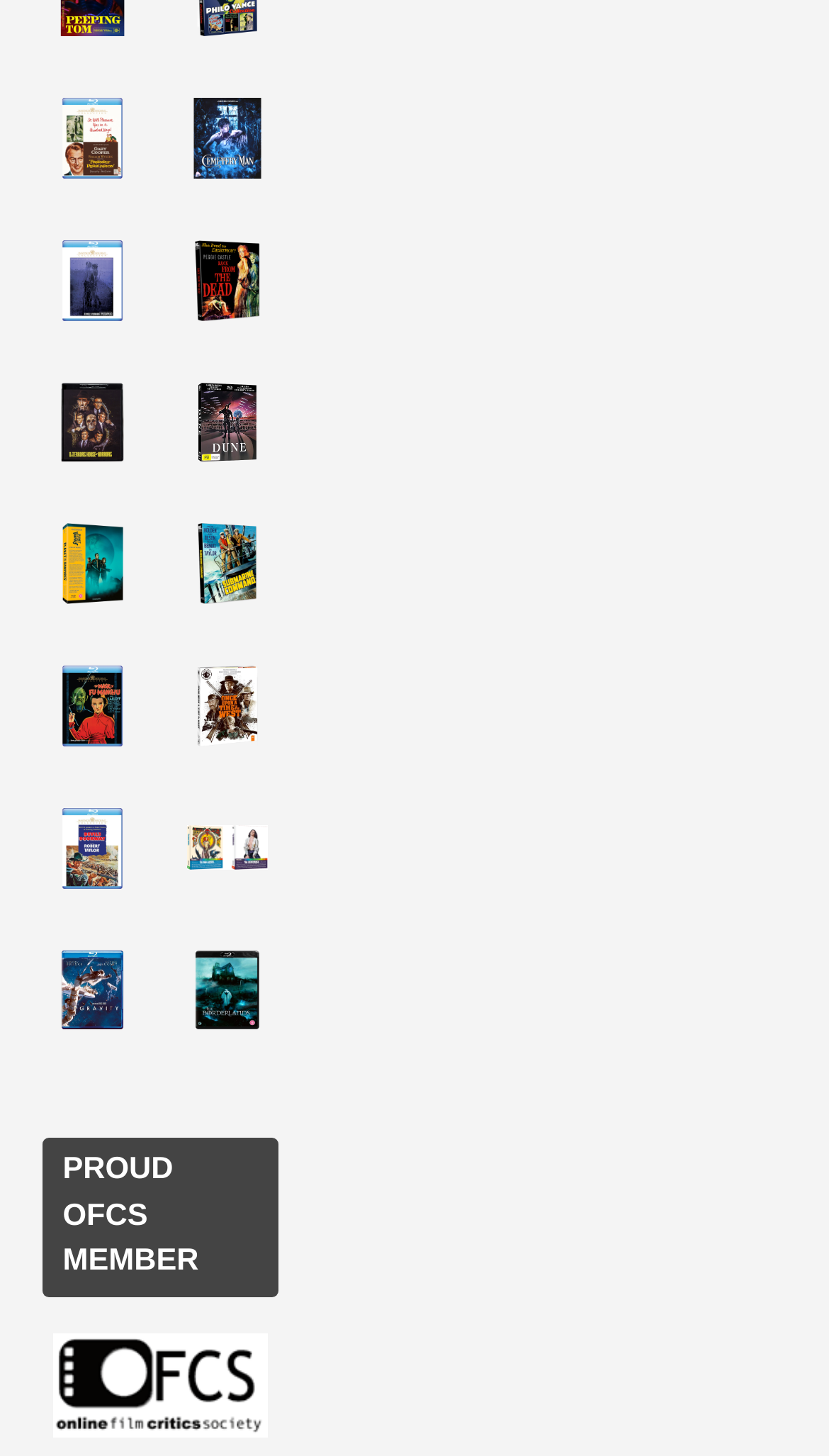Determine the bounding box coordinates of the clickable area required to perform the following instruction: "Go to the page of Dr. Terror’s House of Horrors 4K". The coordinates should be represented as four float numbers between 0 and 1: [left, top, right, bottom].

[0.05, 0.255, 0.172, 0.329]